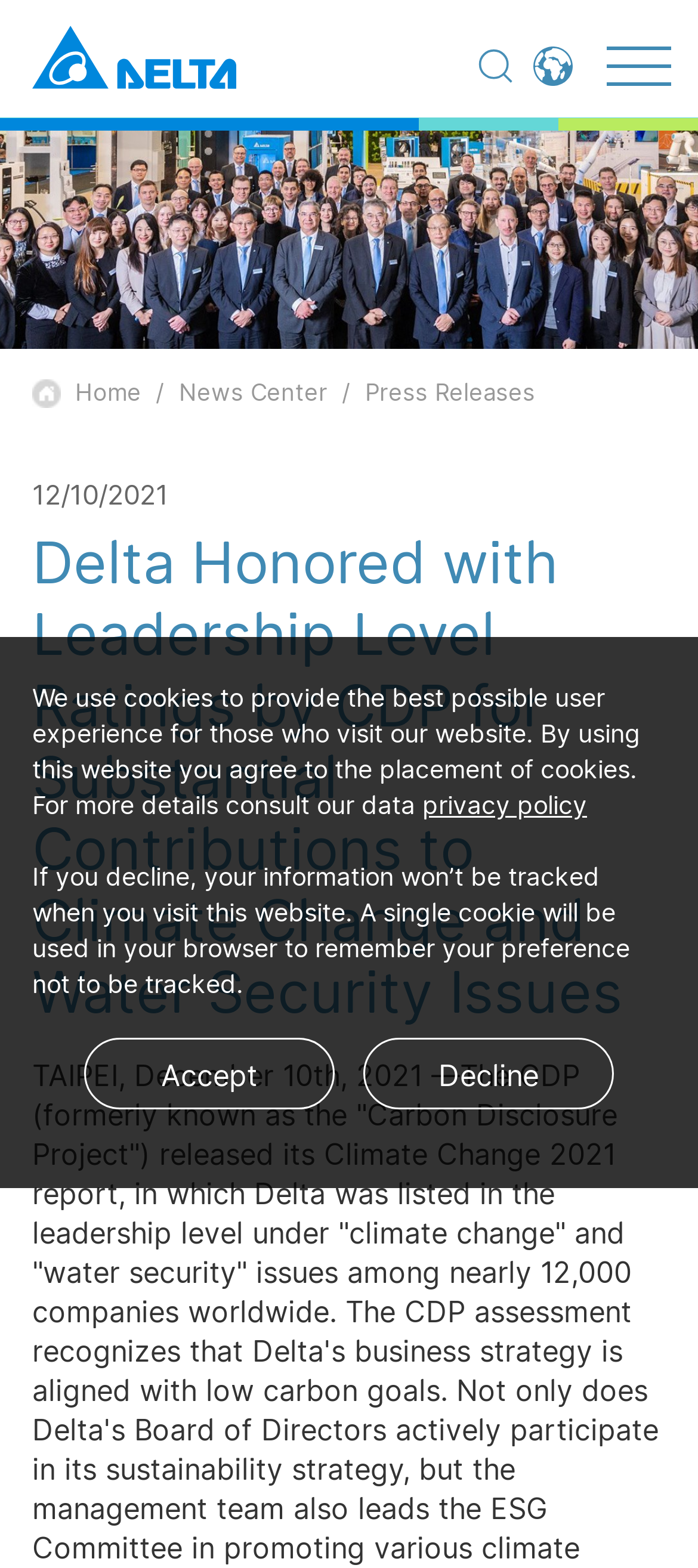Please identify the bounding box coordinates of the element's region that I should click in order to complete the following instruction: "Click the Delta logo". The bounding box coordinates consist of four float numbers between 0 and 1, i.e., [left, top, right, bottom].

[0.046, 0.015, 0.338, 0.06]